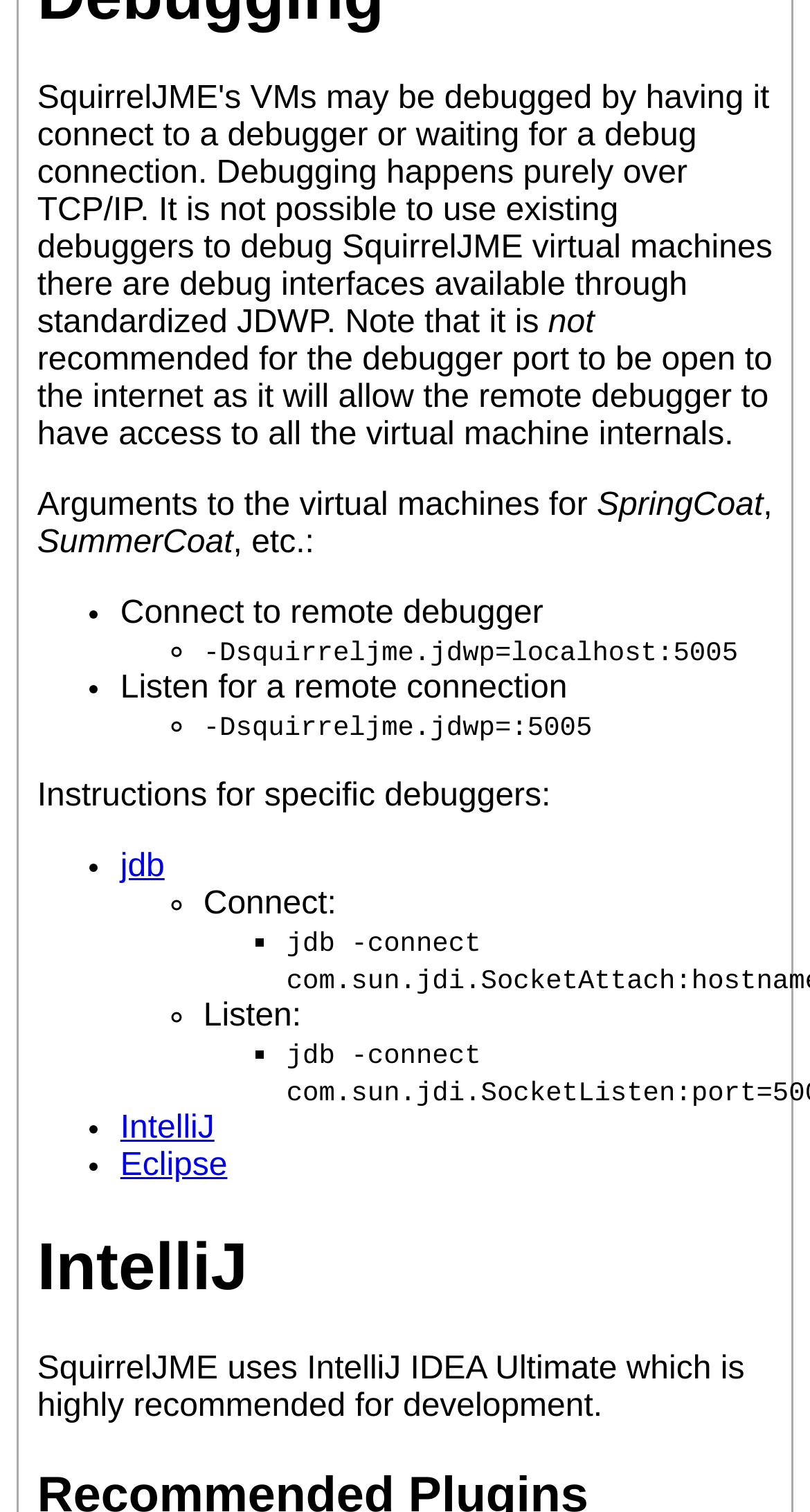What is the recommended debugger for SquirrelJME?
Using the image, give a concise answer in the form of a single word or short phrase.

IntelliJ IDEA Ultimate